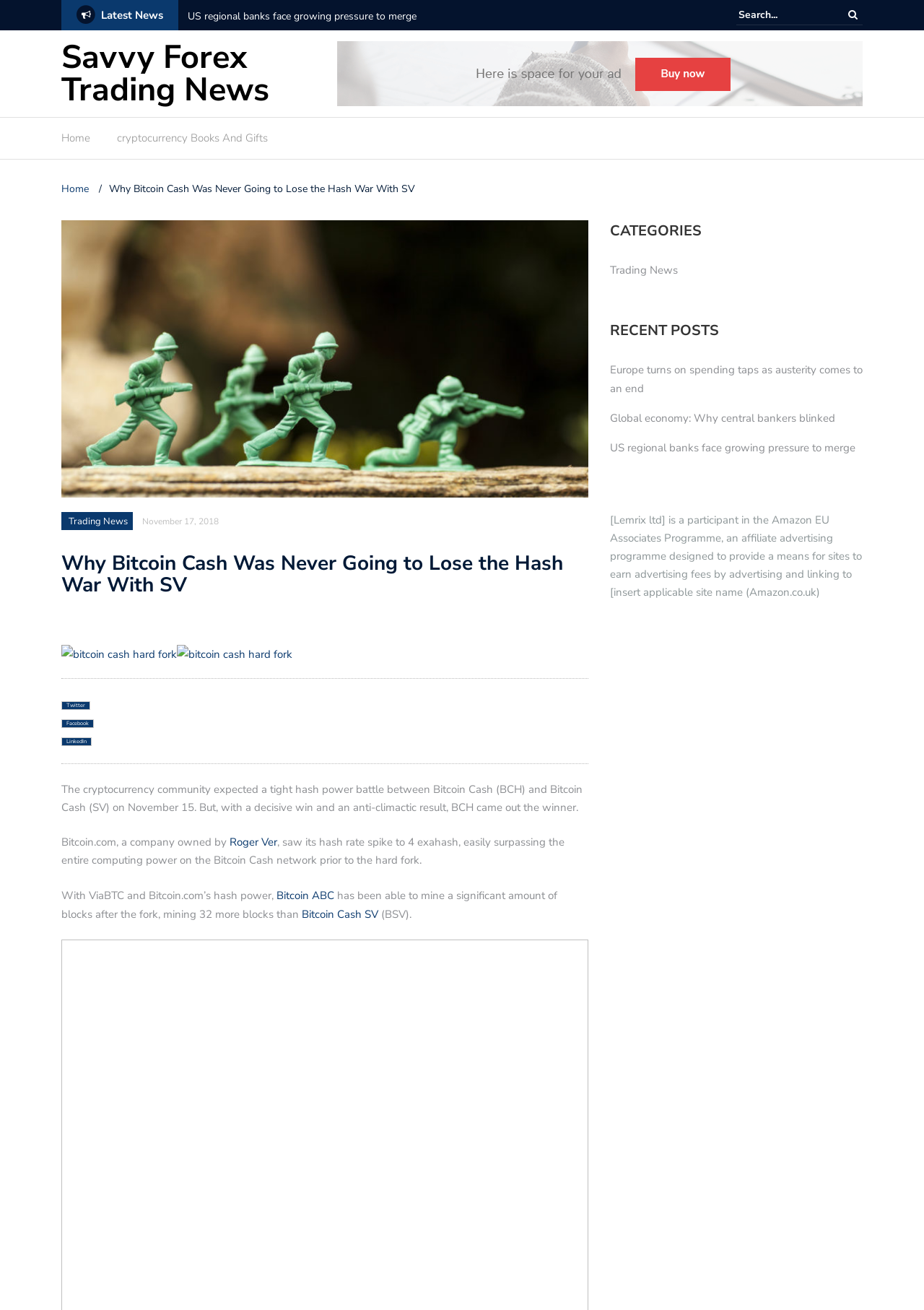From the element description Twitter, predict the bounding box coordinates of the UI element. The coordinates must be specified in the format (top-left x, top-left y, bottom-right x, bottom-right y) and should be within the 0 to 1 range.

[0.066, 0.535, 0.098, 0.542]